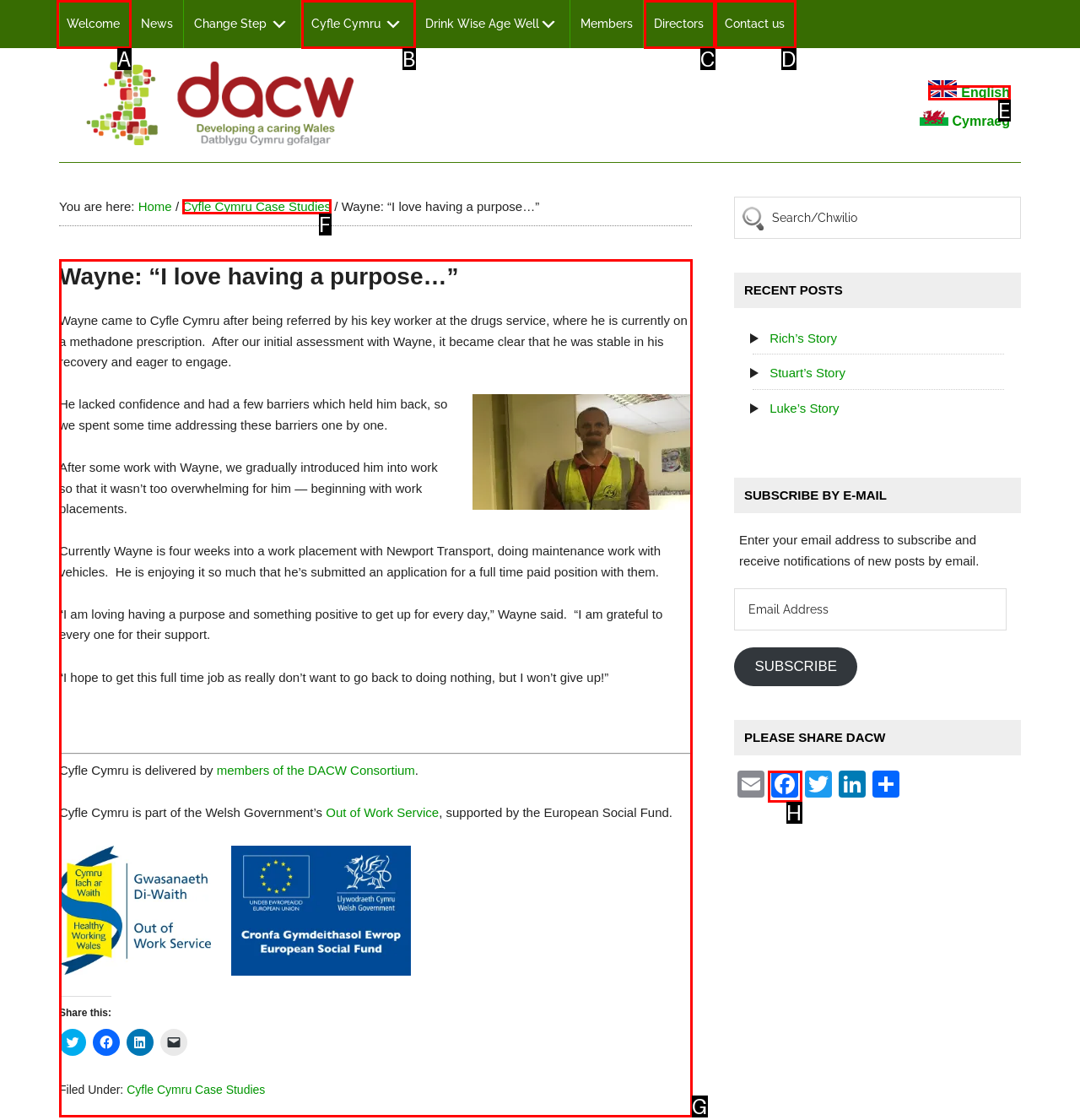Tell me the letter of the UI element I should click to accomplish the task: Read Wayne's story based on the choices provided in the screenshot.

G